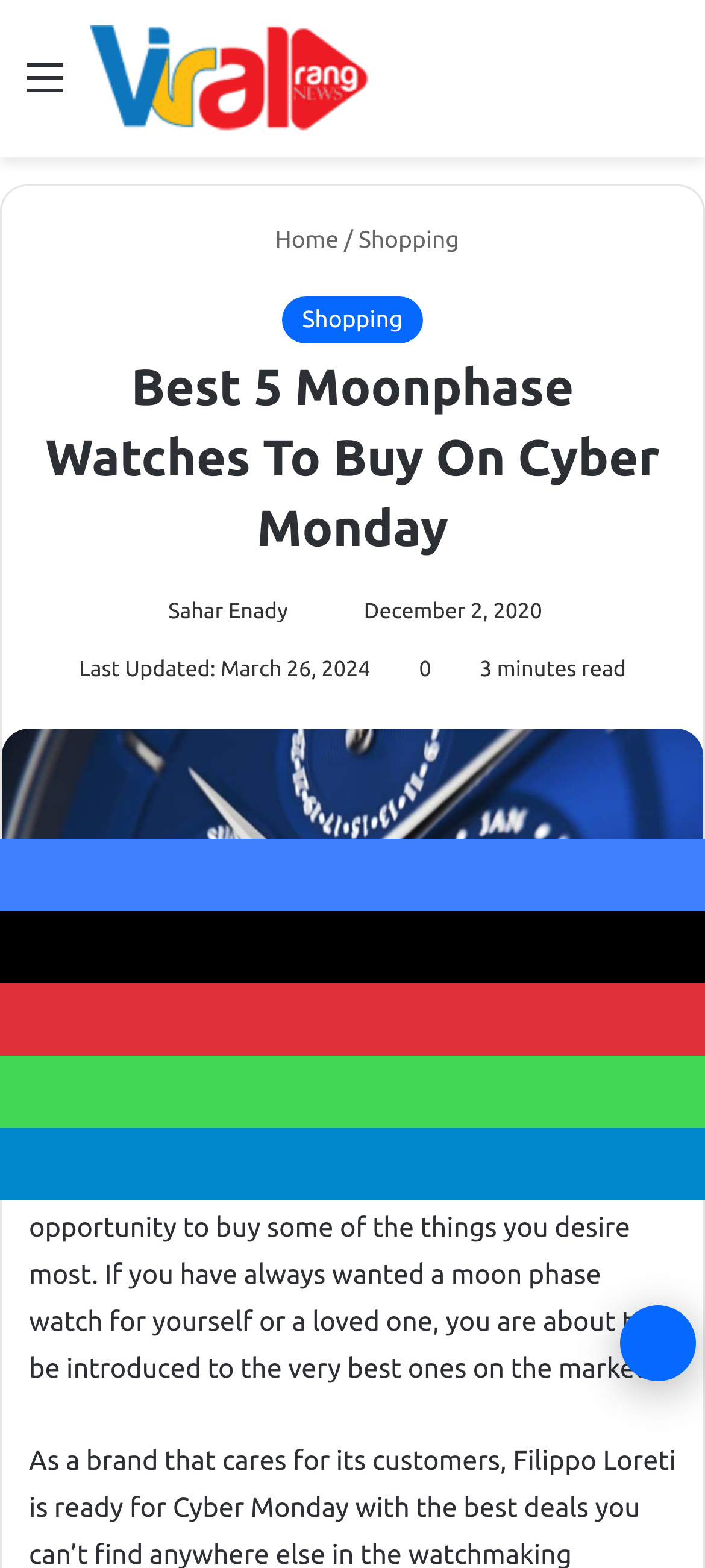When was the article last updated?
From the details in the image, answer the question comprehensively.

The last updated date of the article can be found by looking at the static text element that contains the date, which is 'Last Updated: March 26, 2024'.